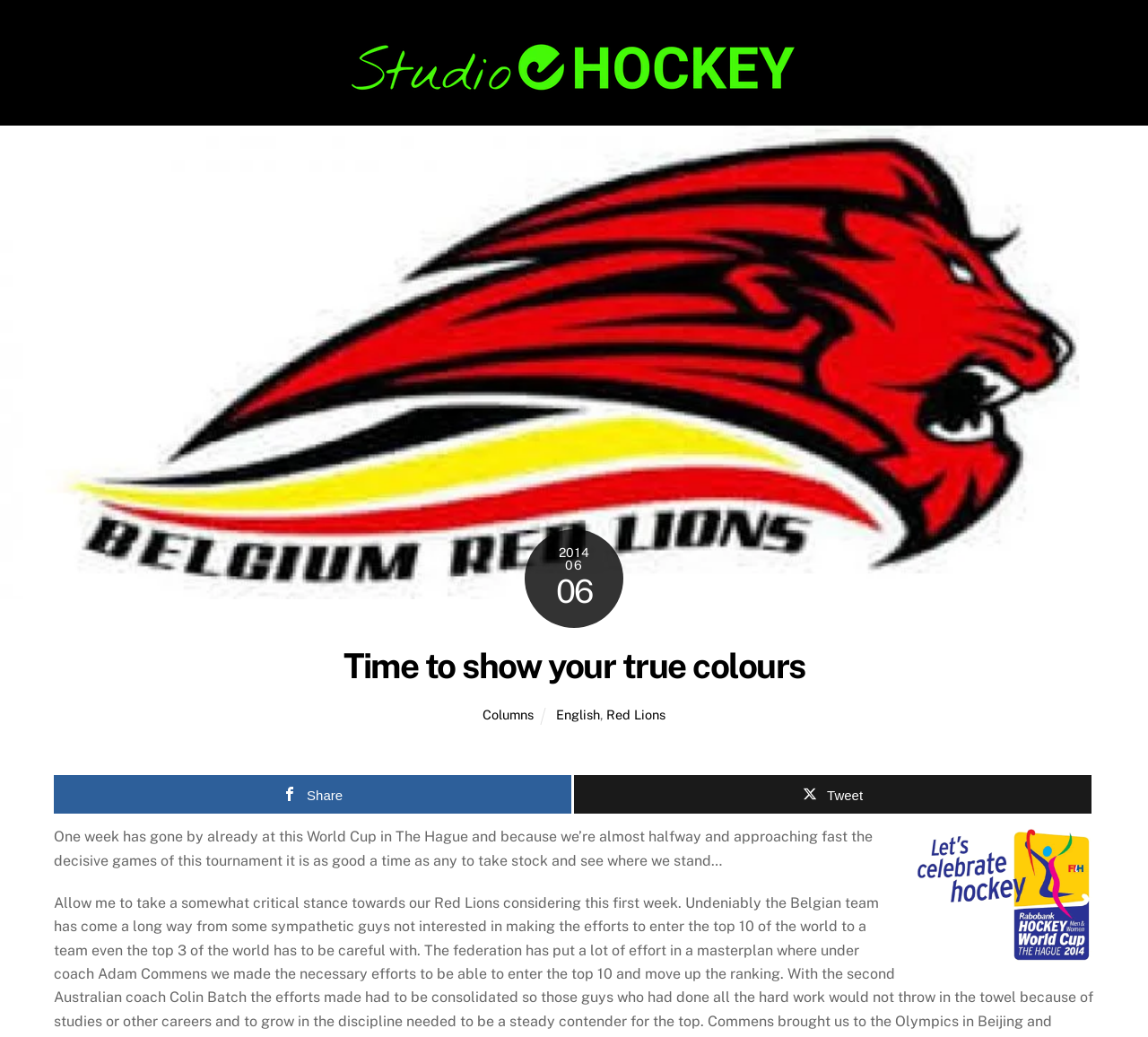What is the purpose of the buttons at the bottom?
Answer with a single word or phrase, using the screenshot for reference.

Share and Tweet